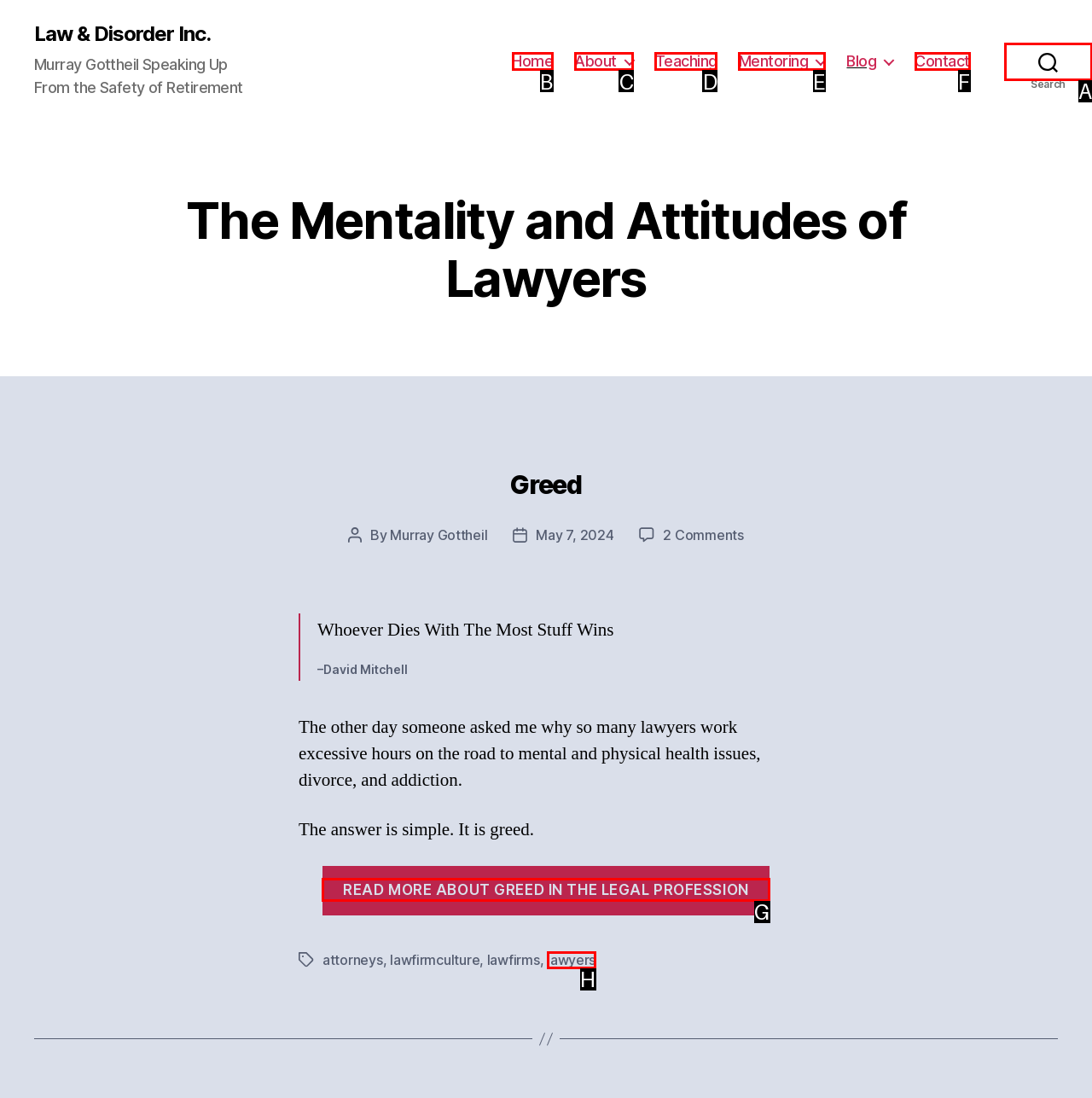Pinpoint the HTML element that fits the description: Mentoring
Answer by providing the letter of the correct option.

E